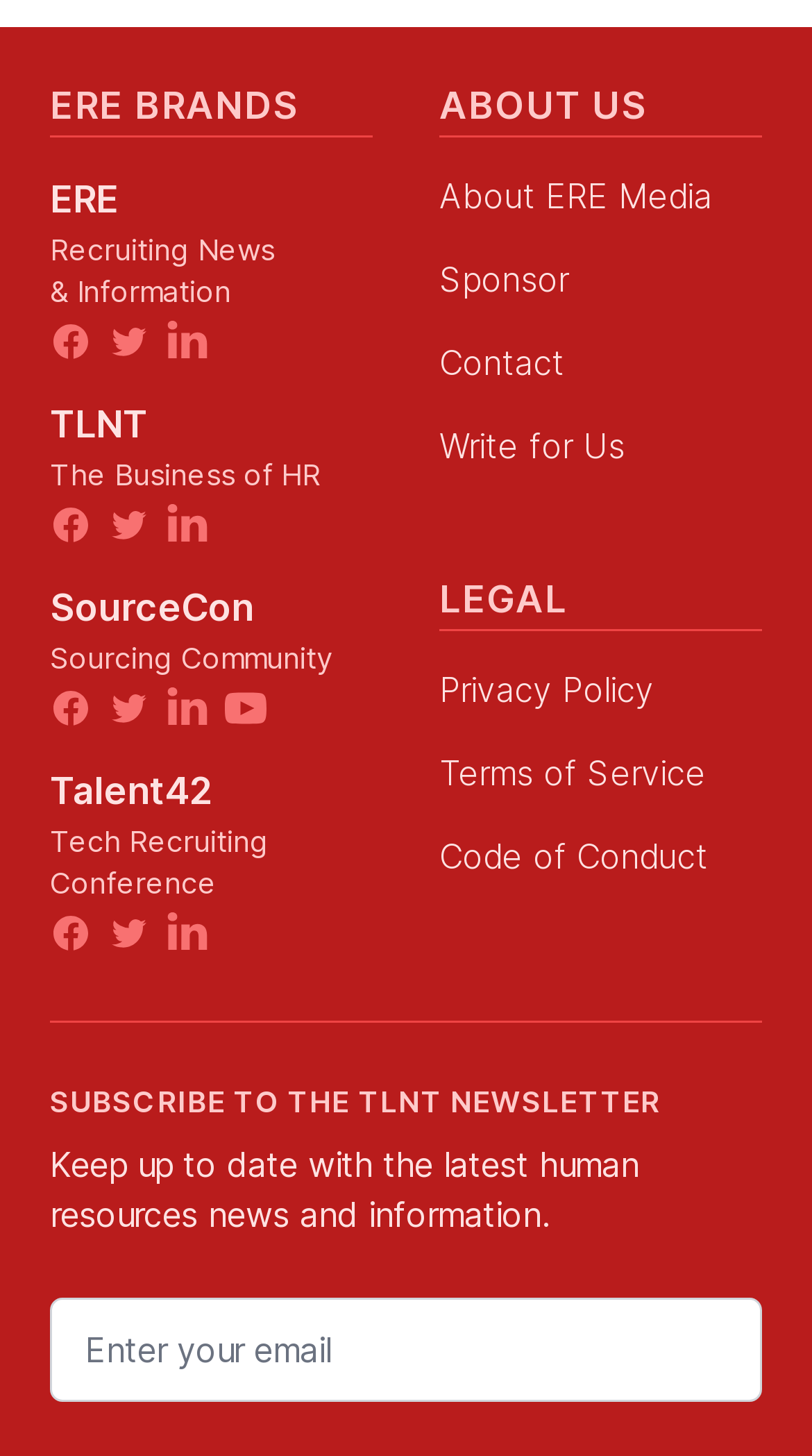From the element description Write for Us, predict the bounding box coordinates of the UI element. The coordinates must be specified in the format (top-left x, top-left y, bottom-right x, bottom-right y) and should be within the 0 to 1 range.

[0.541, 0.292, 0.769, 0.32]